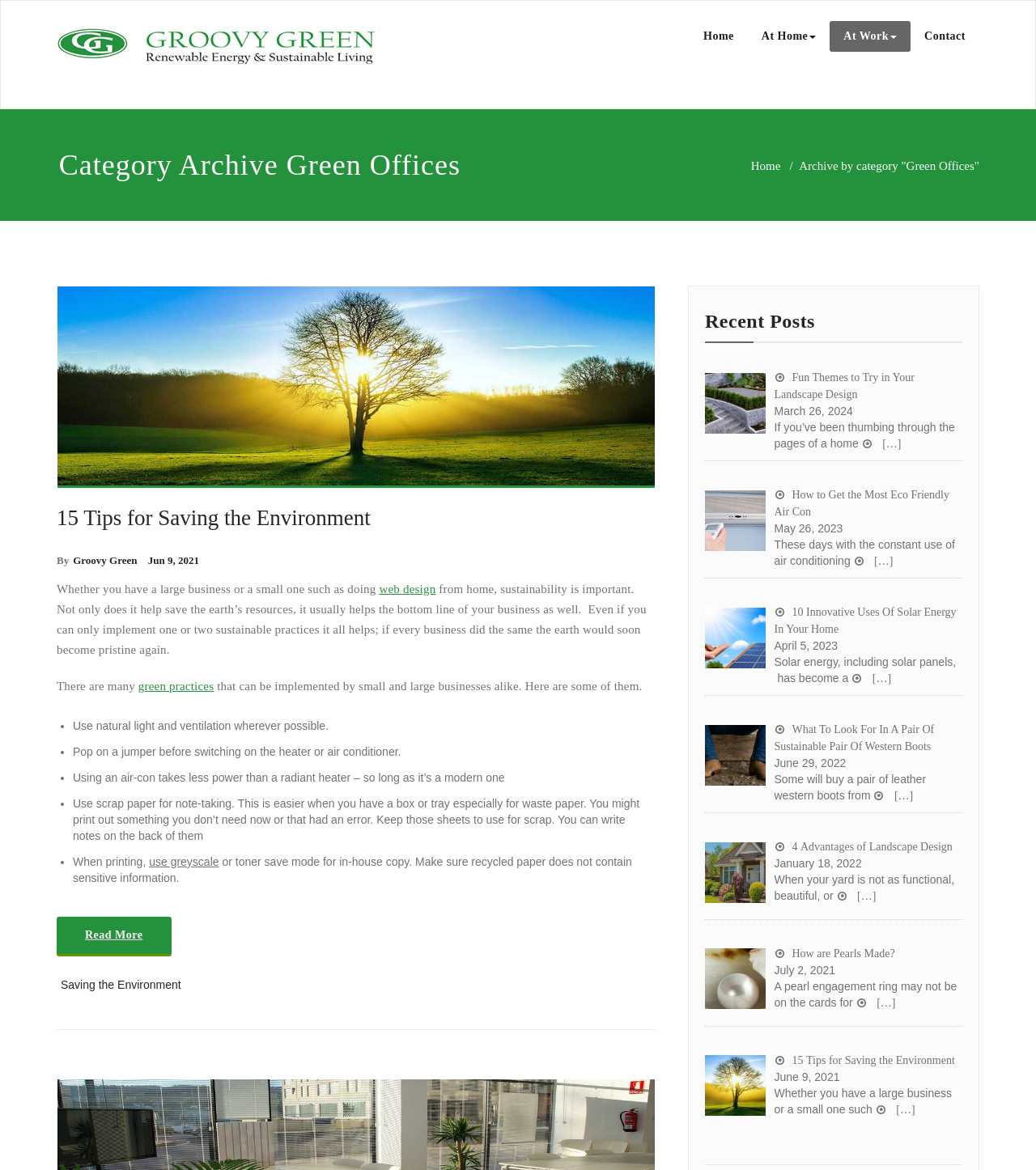Give an in-depth explanation of the webpage layout and content.

The webpage is titled "Green Offices – Groovy Green" and has a prominent heading "Appointment" at the top left corner, accompanied by an image. Below this, there are four links: "Home", "At Home", "At Work", and "Contact", arranged horizontally across the top of the page.

Further down, there is a heading "Category Archive Green Offices" on the left side, followed by a link to "Home" and a static text "Archive by category 'Green Offices'". On the right side, there is a link to "Saving the Environment" with an accompanying image.

The main content of the page is an article titled "15 Tips for Saving the Environment", which includes a heading, a link to the article, and a brief introduction. The article is divided into sections, each with a list marker (•) and a static text describing a tip for saving the environment. There are four tips listed, including using natural light and ventilation, using scrap paper for note-taking, and using greyscale or toner save mode for in-house copying.

Below the article, there is a link to "Read More" and another link to "Saving the Environment". On the right side, there is a heading "Recent Posts" followed by a list of four links to recent articles, each with an accompanying image and a brief description. The articles are titled "Landscape Design Fun Themes to Try in Your Landscape Design", "How to Get the Most Eco Friendly Air Con", "10 Innovative Uses Of Solar Energy In Your Home", and "What To Look For In A Pair Of Sustainable Pair Of Western Boots".

The page continues with more links to recent articles, including "4 Advantages of Landscape Design", "How are Pearls Made?", and "Saving the Environment 15 Tips for Saving the Environment", each with an accompanying image and a brief description.